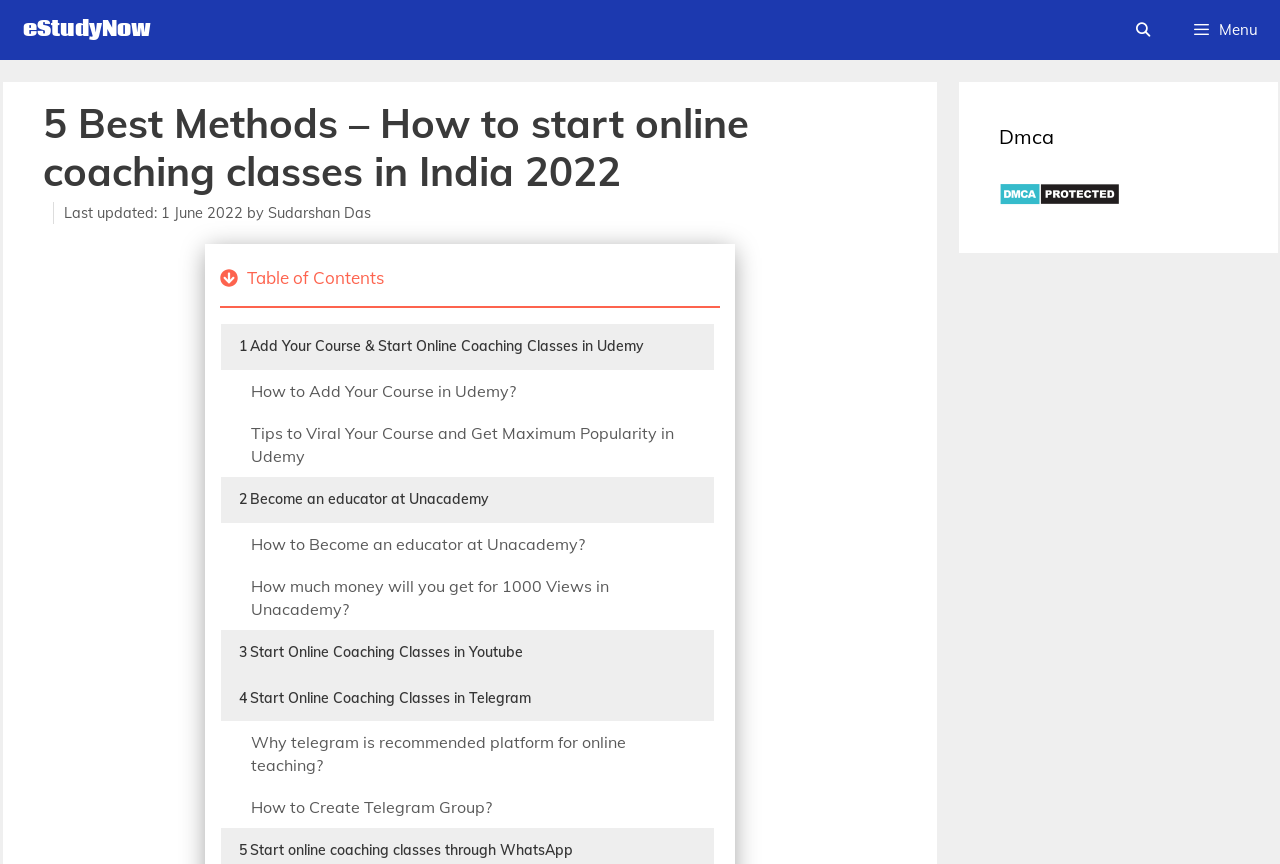Please provide the bounding box coordinate of the region that matches the element description: Menu. Coordinates should be in the format (top-left x, top-left y, bottom-right x, bottom-right y) and all values should be between 0 and 1.

[0.916, 0.0, 0.998, 0.069]